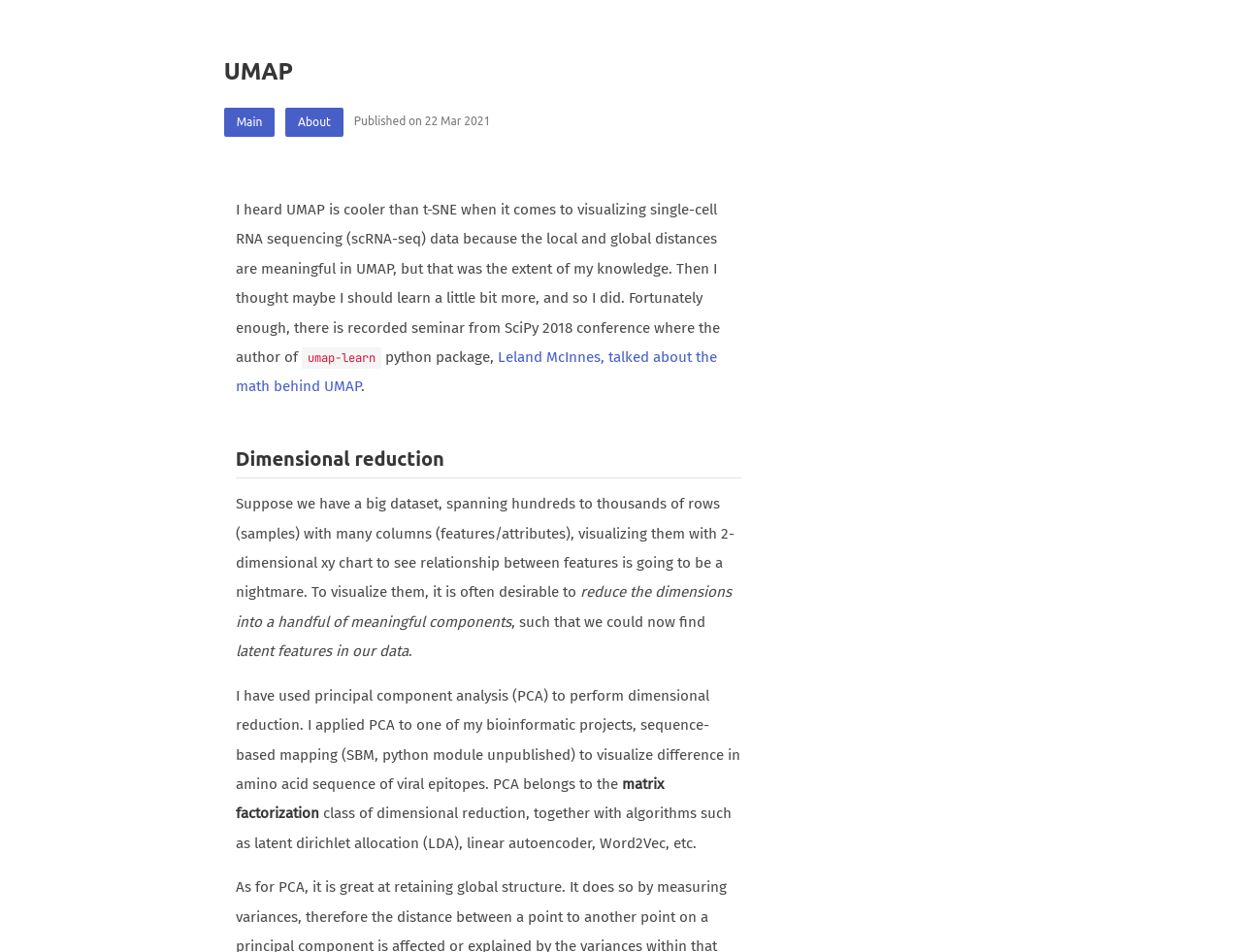What is UMAP compared to in terms of visualizing scRNA-seq data?
Using the picture, provide a one-word or short phrase answer.

t-SNE